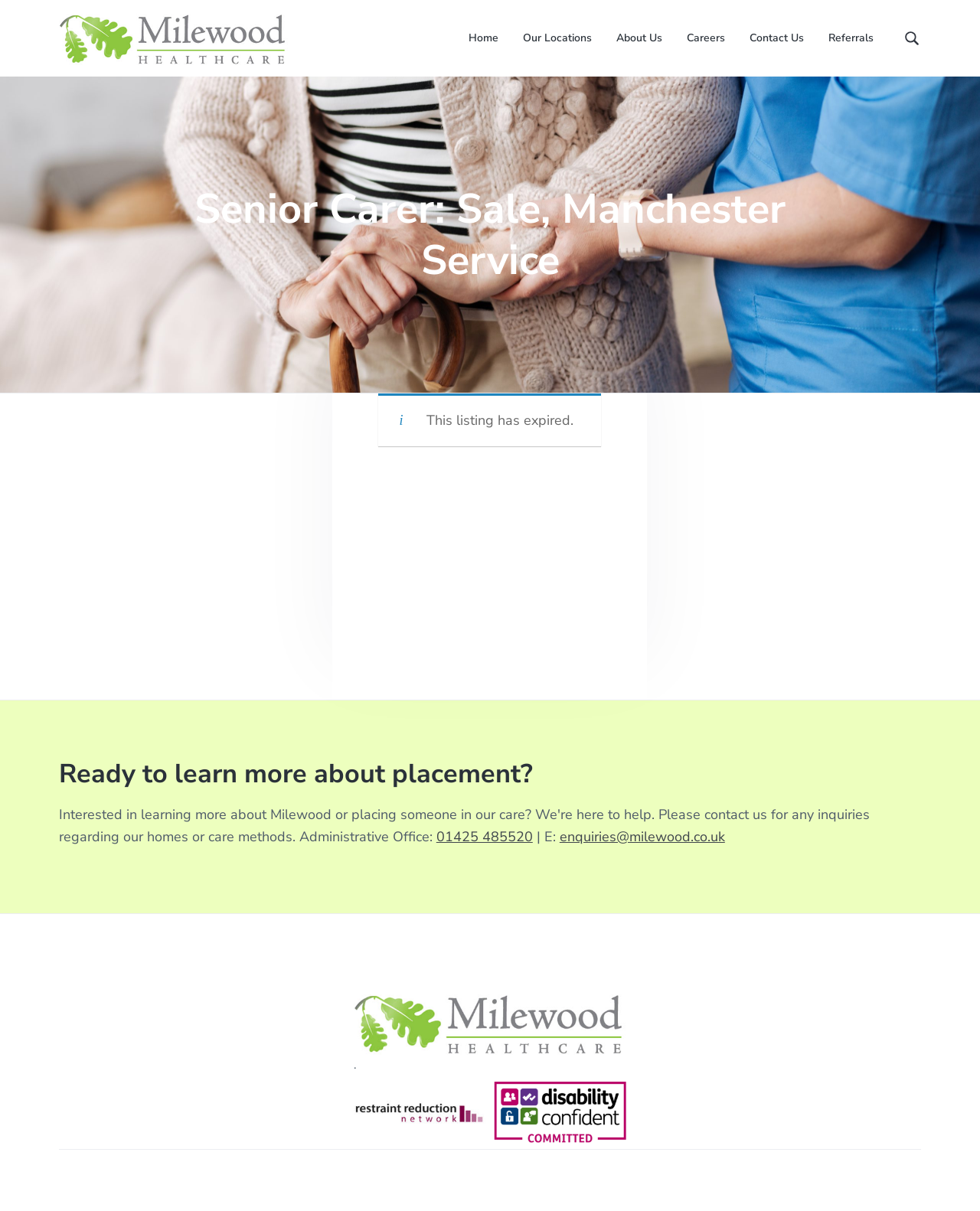Highlight the bounding box coordinates of the element that should be clicked to carry out the following instruction: "contact us". The coordinates must be given as four float numbers ranging from 0 to 1, i.e., [left, top, right, bottom].

[0.765, 0.024, 0.82, 0.039]